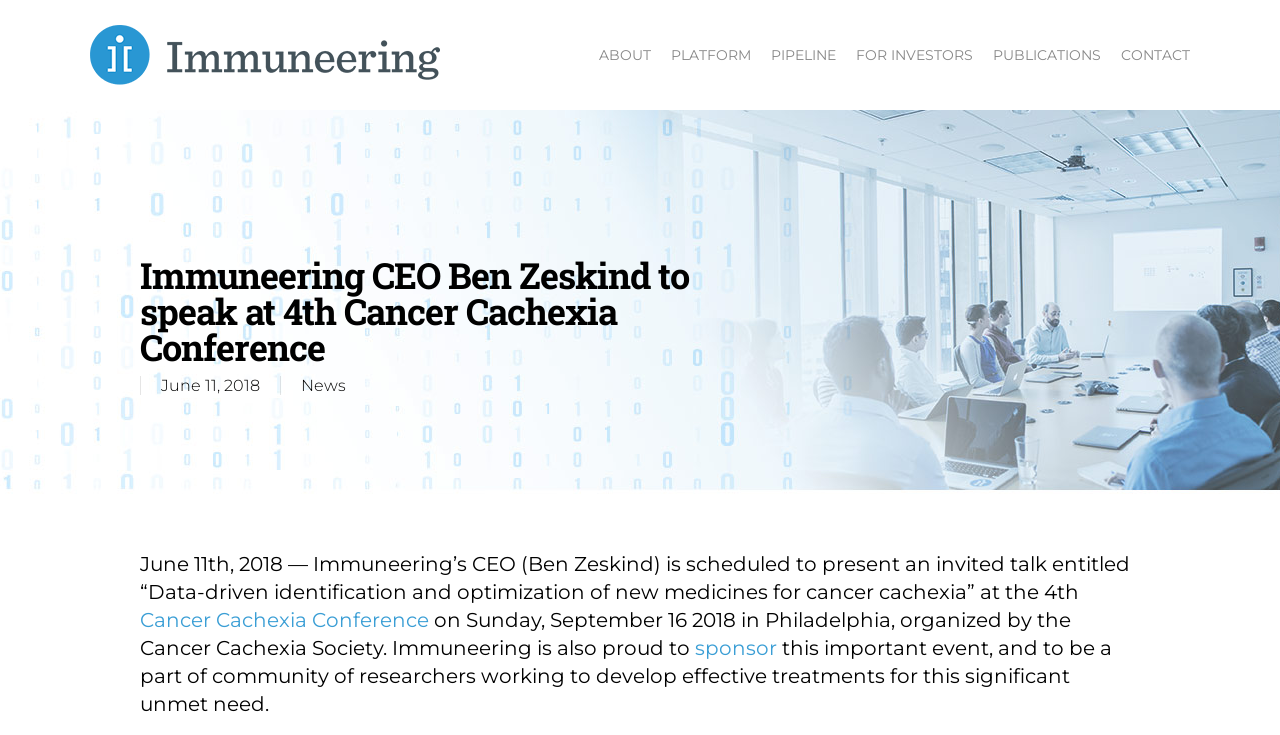Determine the bounding box coordinates of the element that should be clicked to execute the following command: "visit Cancer Cachexia Conference website".

[0.109, 0.827, 0.335, 0.86]